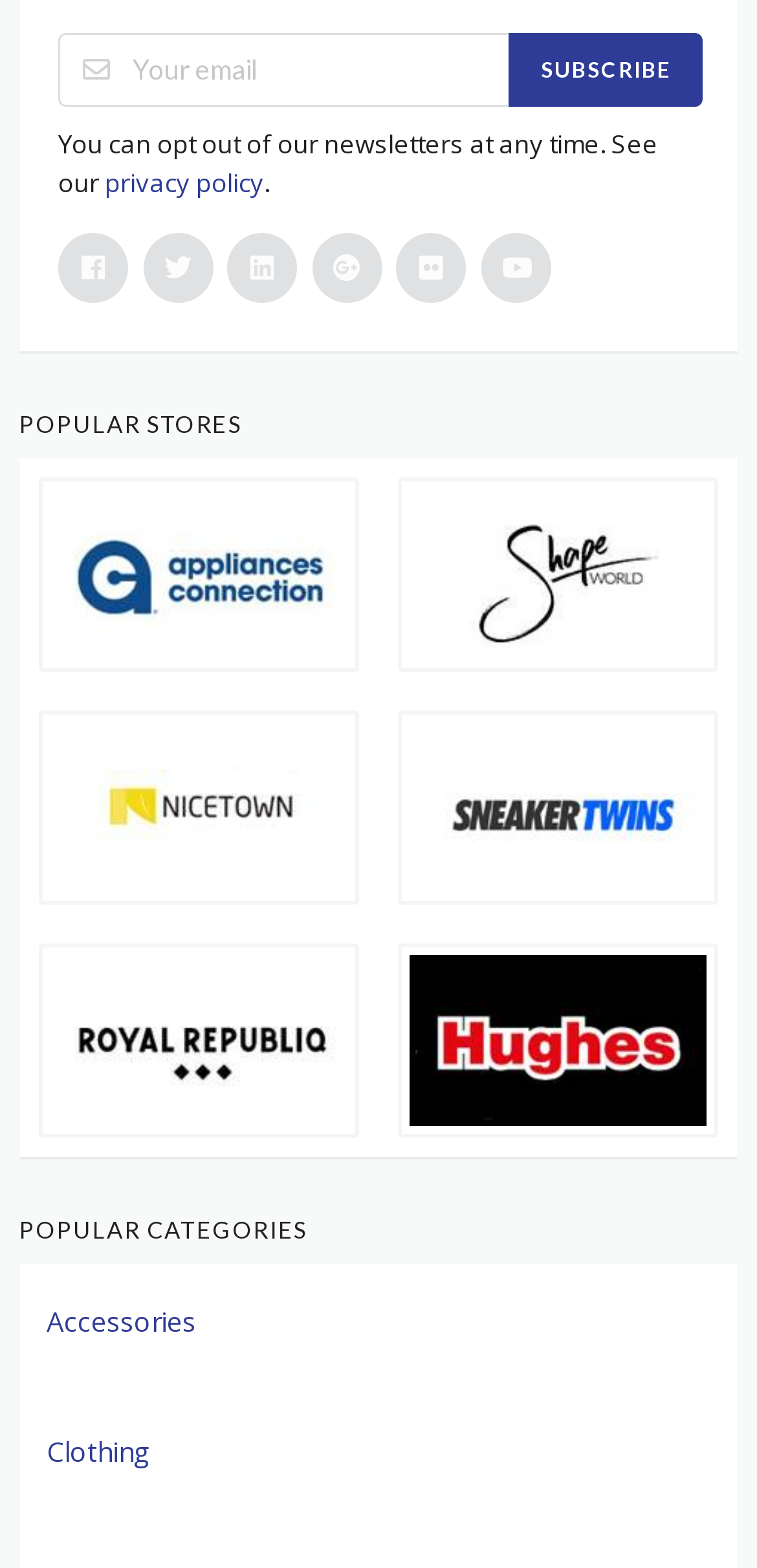Identify the bounding box coordinates for the element you need to click to achieve the following task: "Visit the website's privacy policy page". The coordinates must be four float values ranging from 0 to 1, formatted as [left, top, right, bottom].

None